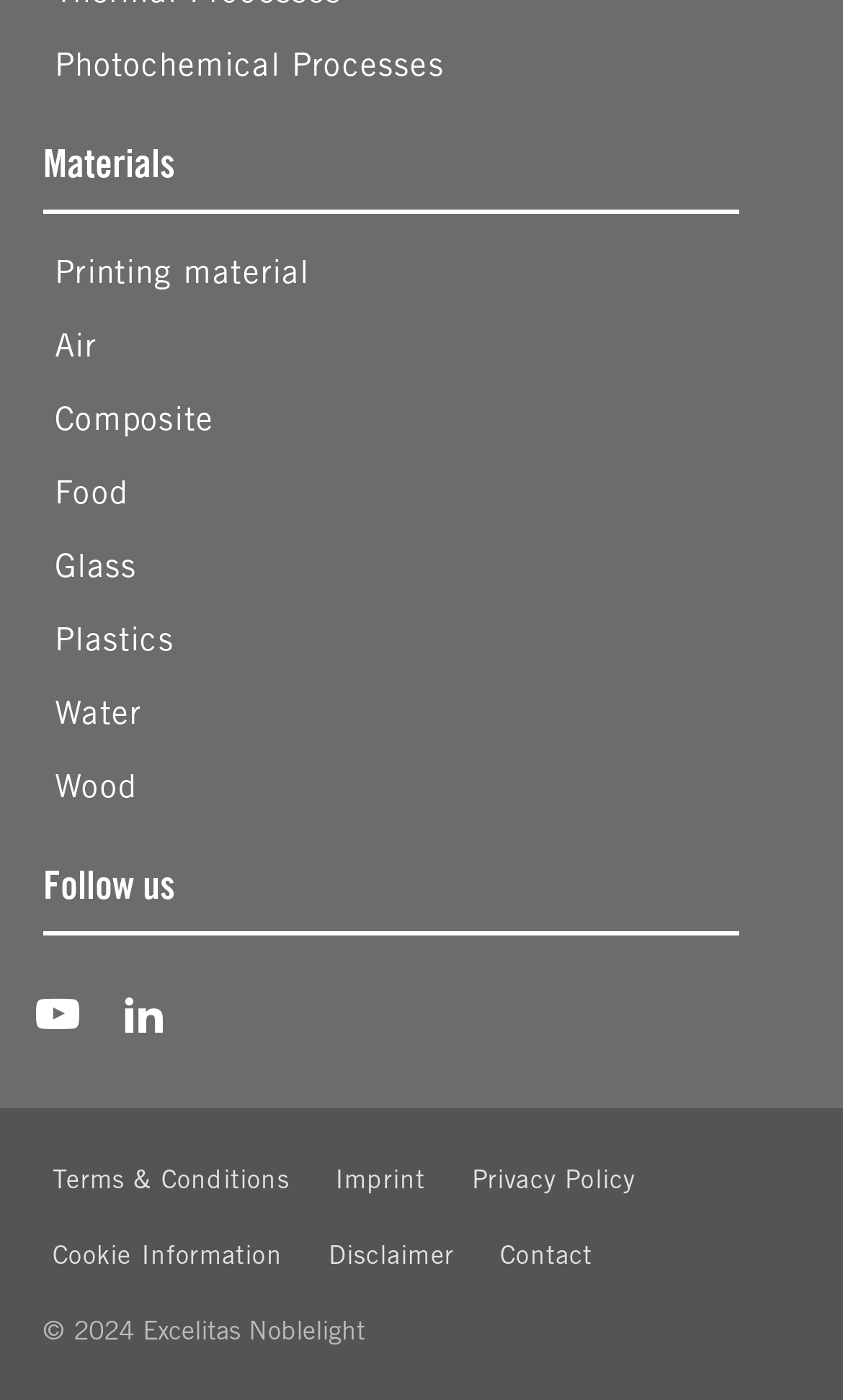Carefully observe the image and respond to the question with a detailed answer:
How many social media links are present?

I found two link elements with Unicode characters '' and '' which are commonly used to represent social media icons. These links are likely social media links.